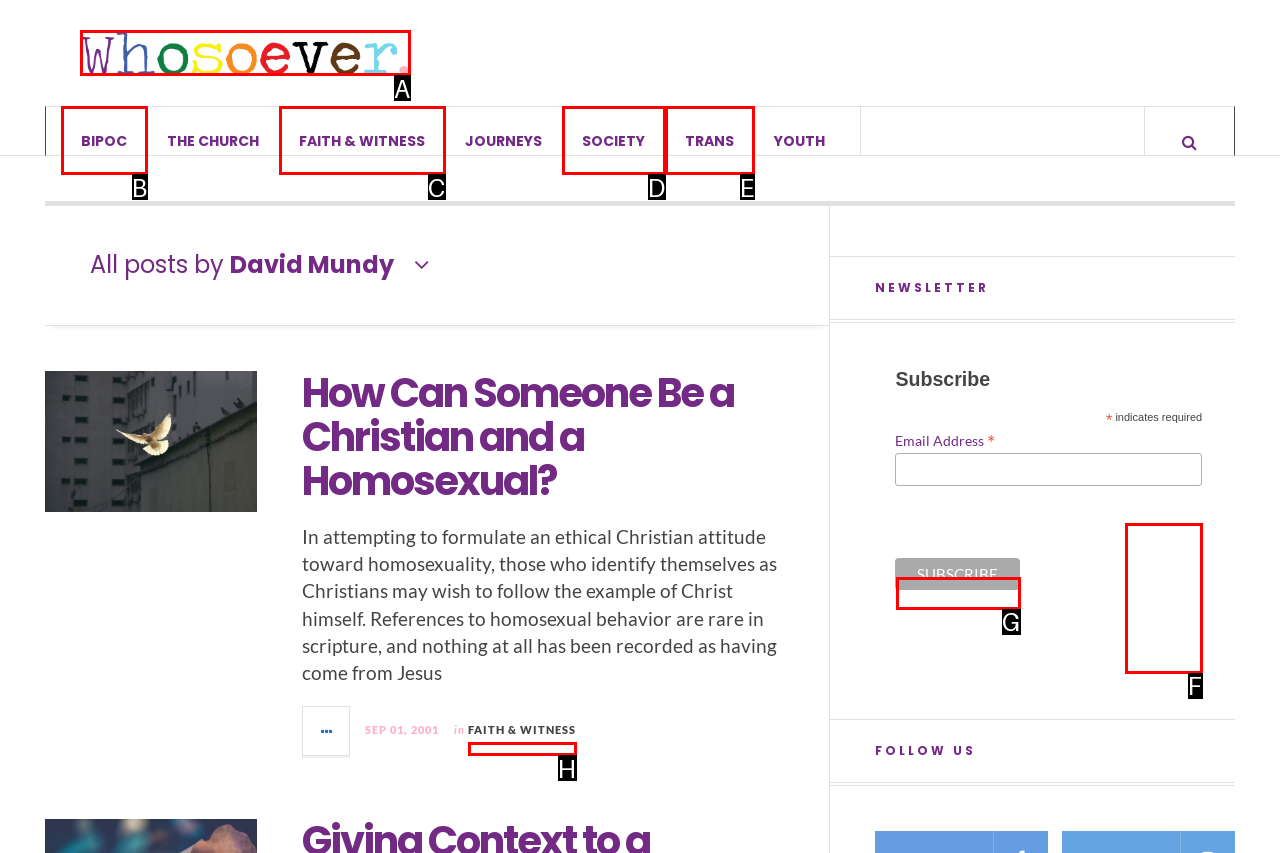Determine which letter corresponds to the UI element to click for this task: Subscribe to the newsletter
Respond with the letter from the available options.

G